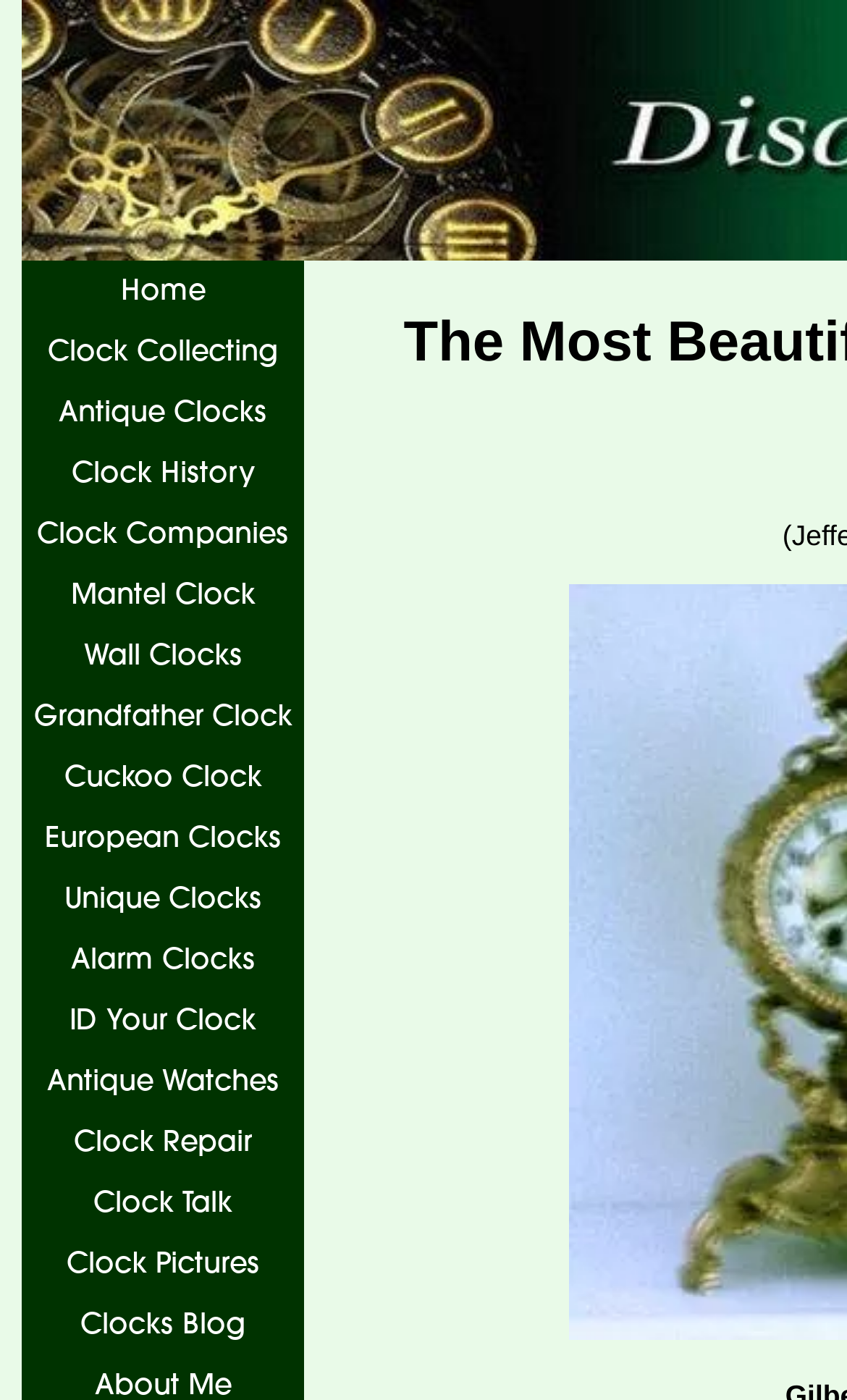Determine the bounding box coordinates of the region I should click to achieve the following instruction: "explore antique clocks". Ensure the bounding box coordinates are four float numbers between 0 and 1, i.e., [left, top, right, bottom].

[0.026, 0.273, 0.359, 0.316]